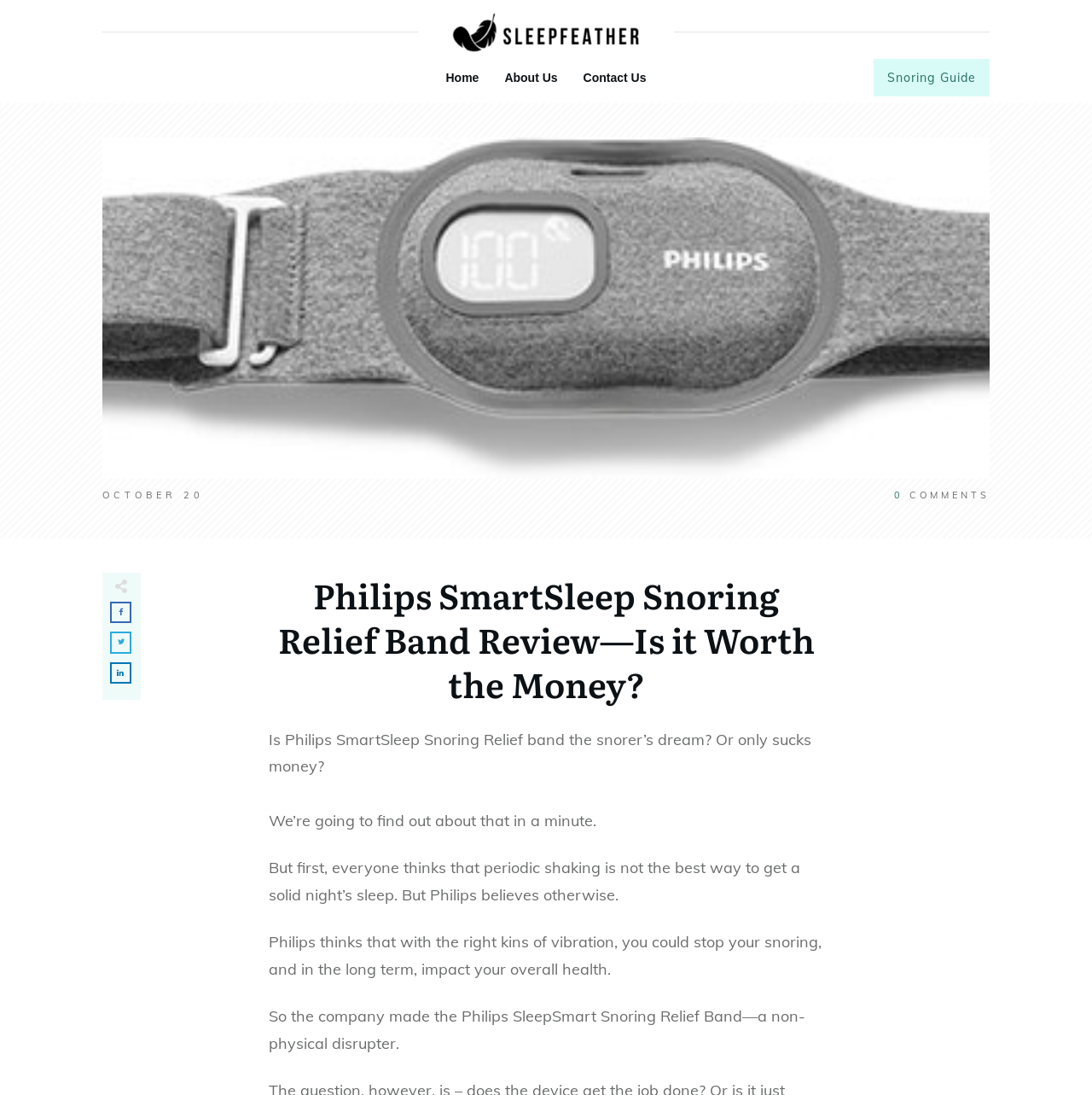Are there any images on the page?
Look at the image and respond with a single word or a short phrase.

Yes